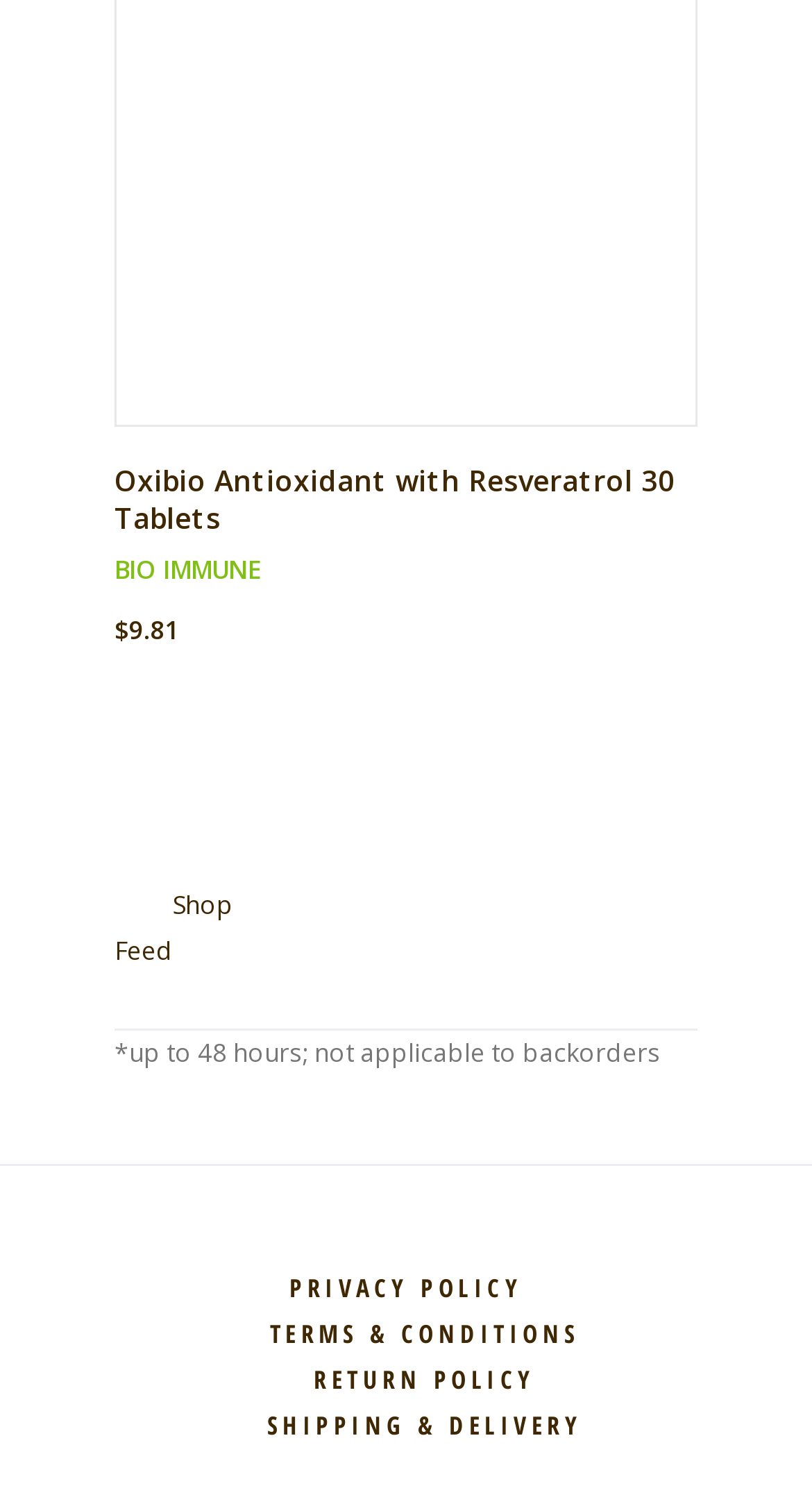Please indicate the bounding box coordinates for the clickable area to complete the following task: "Check return policy". The coordinates should be specified as four float numbers between 0 and 1, i.e., [left, top, right, bottom].

[0.387, 0.915, 0.66, 0.939]